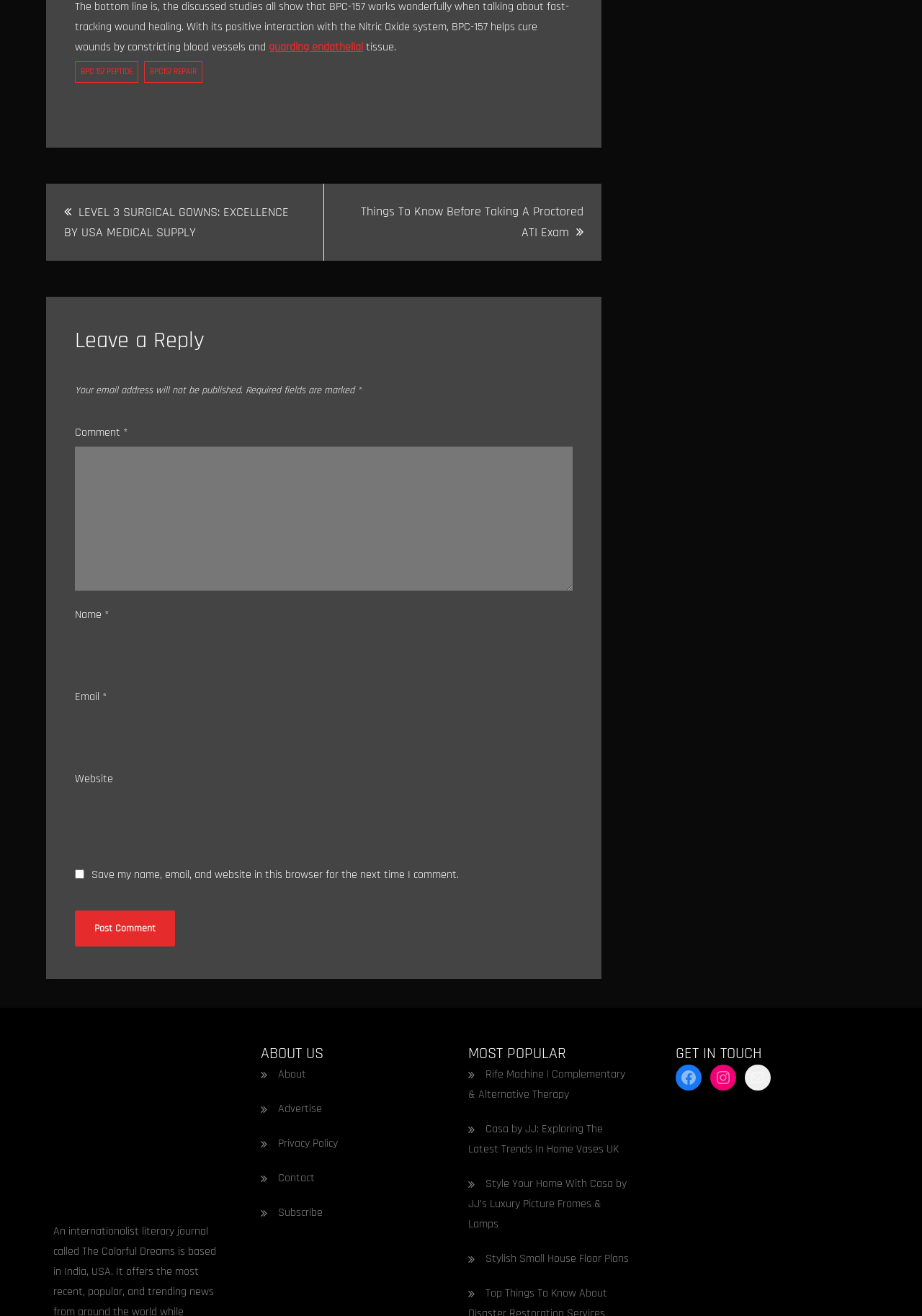What are the required fields in the comment section?
Your answer should be a single word or phrase derived from the screenshot.

Name, Email, Comment